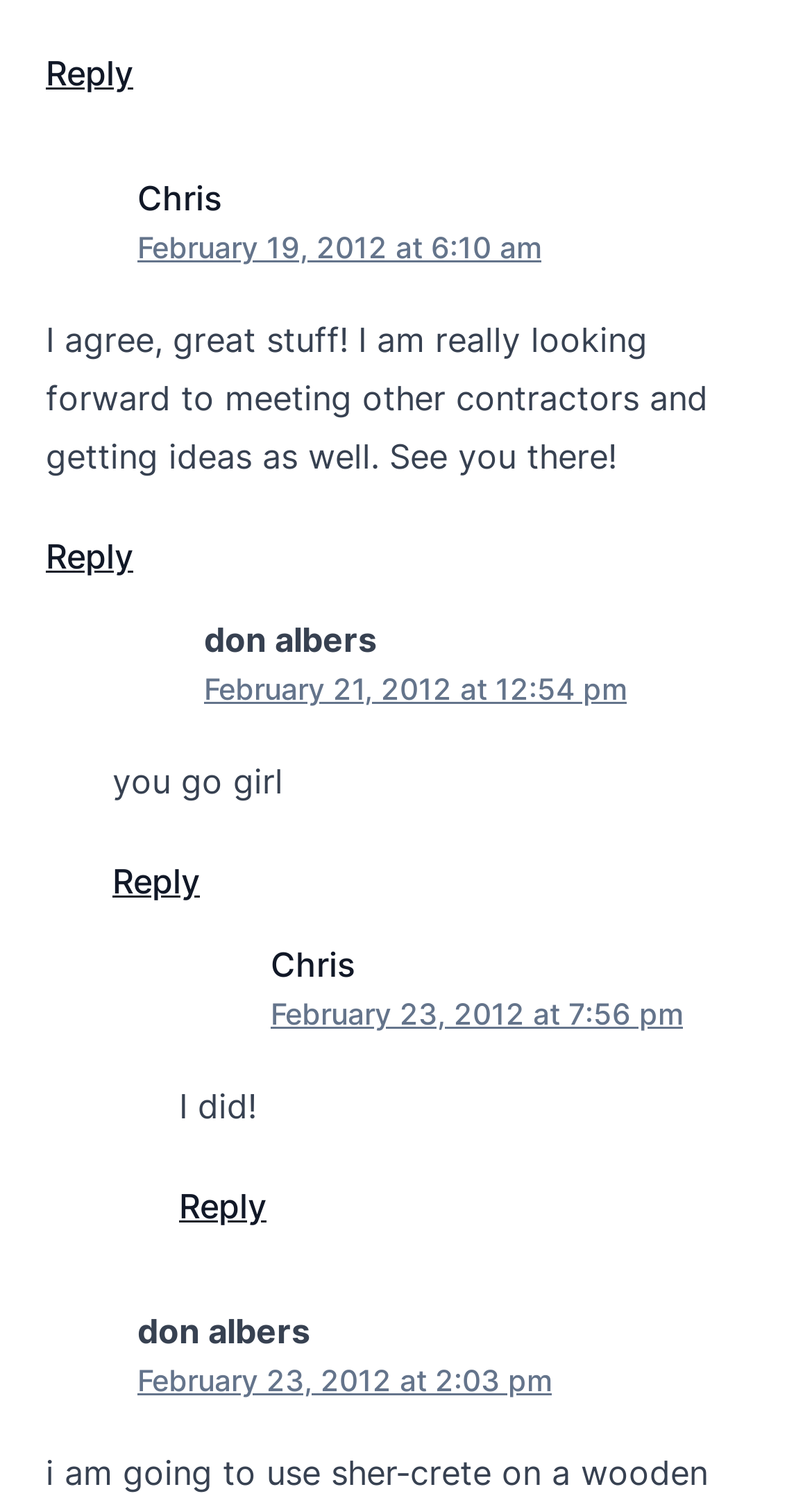Who replied to Heidi Nyline?
Please provide a detailed and thorough answer to the question.

I found the link 'Reply to Heidi Nyline' and then looked for the corresponding author name, which is Chris.